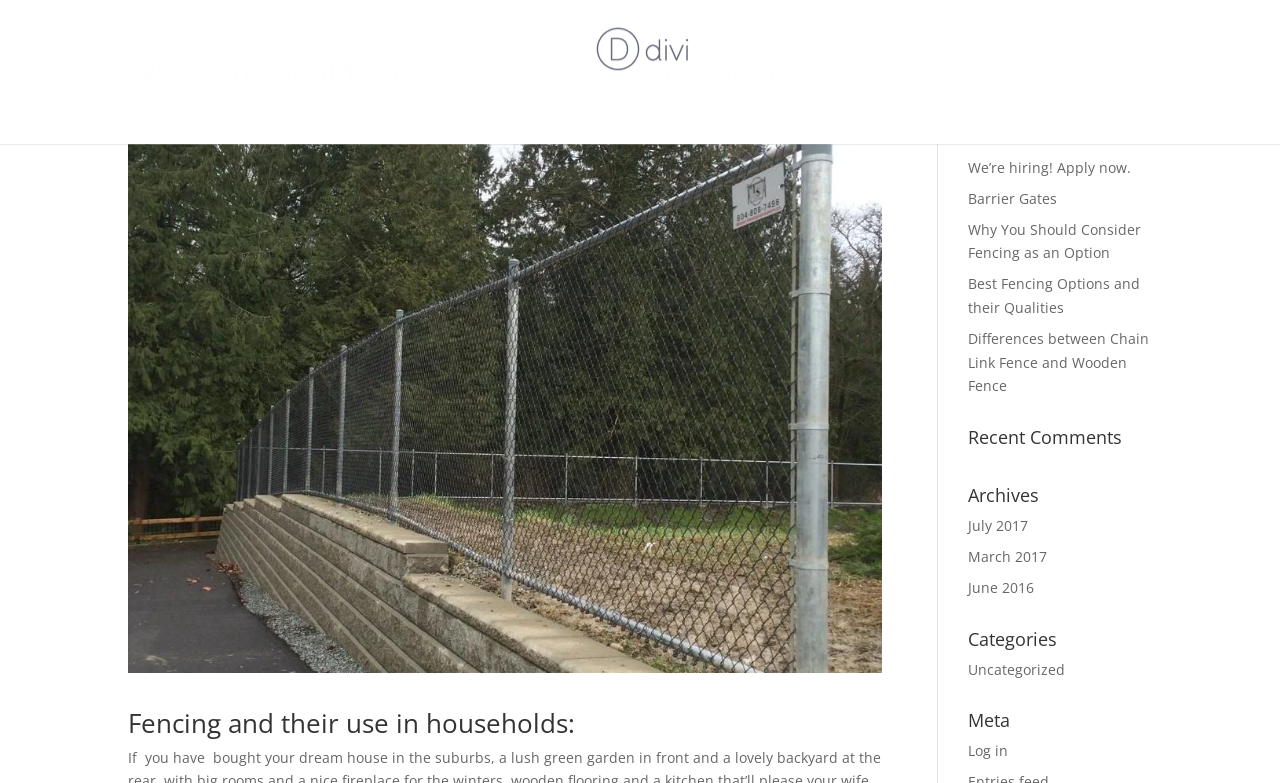Locate the bounding box coordinates of the area to click to fulfill this instruction: "Read the recent post 'We’re hiring! Apply now.'". The bounding box should be presented as four float numbers between 0 and 1, in the order [left, top, right, bottom].

[0.756, 0.202, 0.884, 0.226]